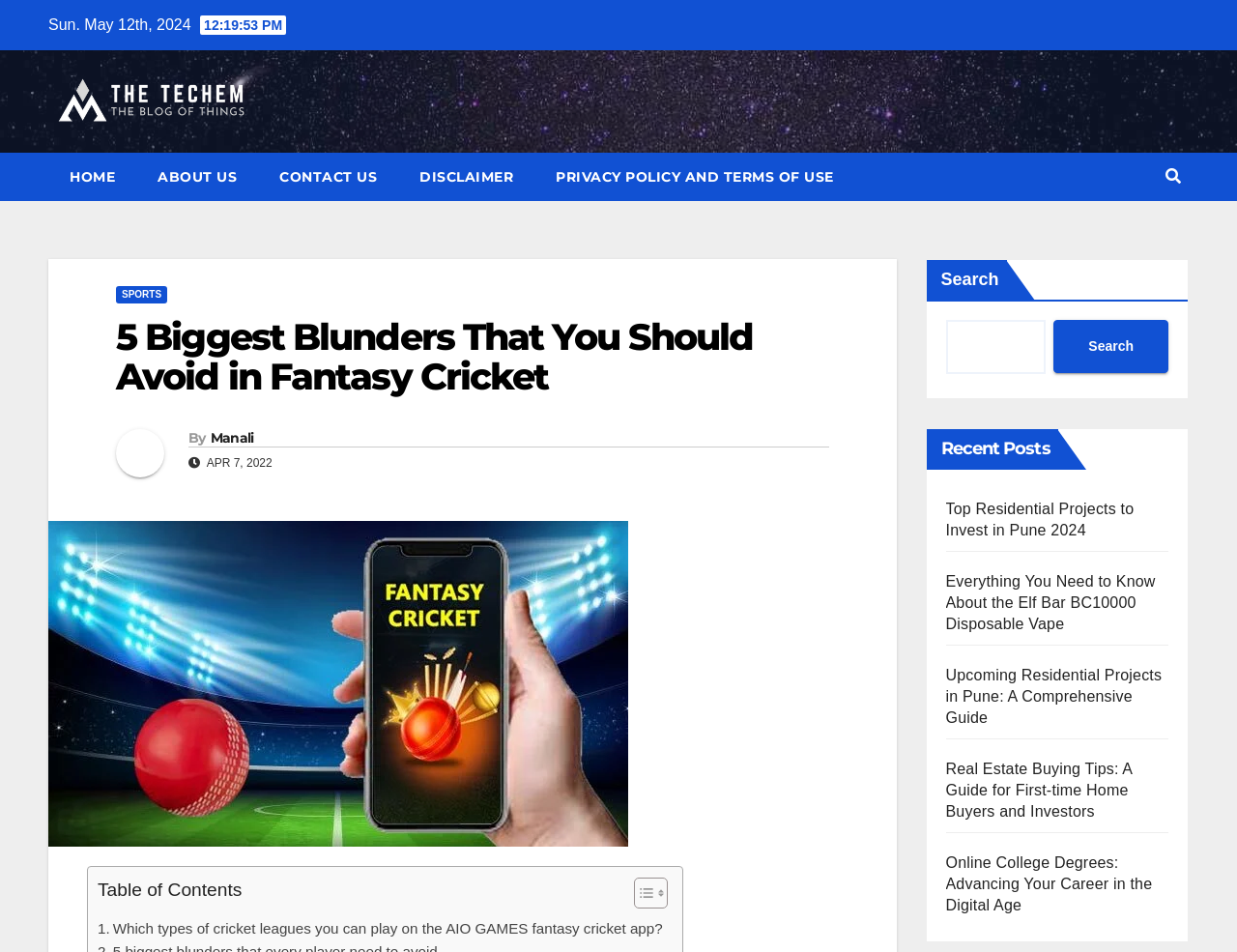What is the purpose of the button with the '' icon?
Refer to the image and respond with a one-word or short-phrase answer.

Has a popup menu